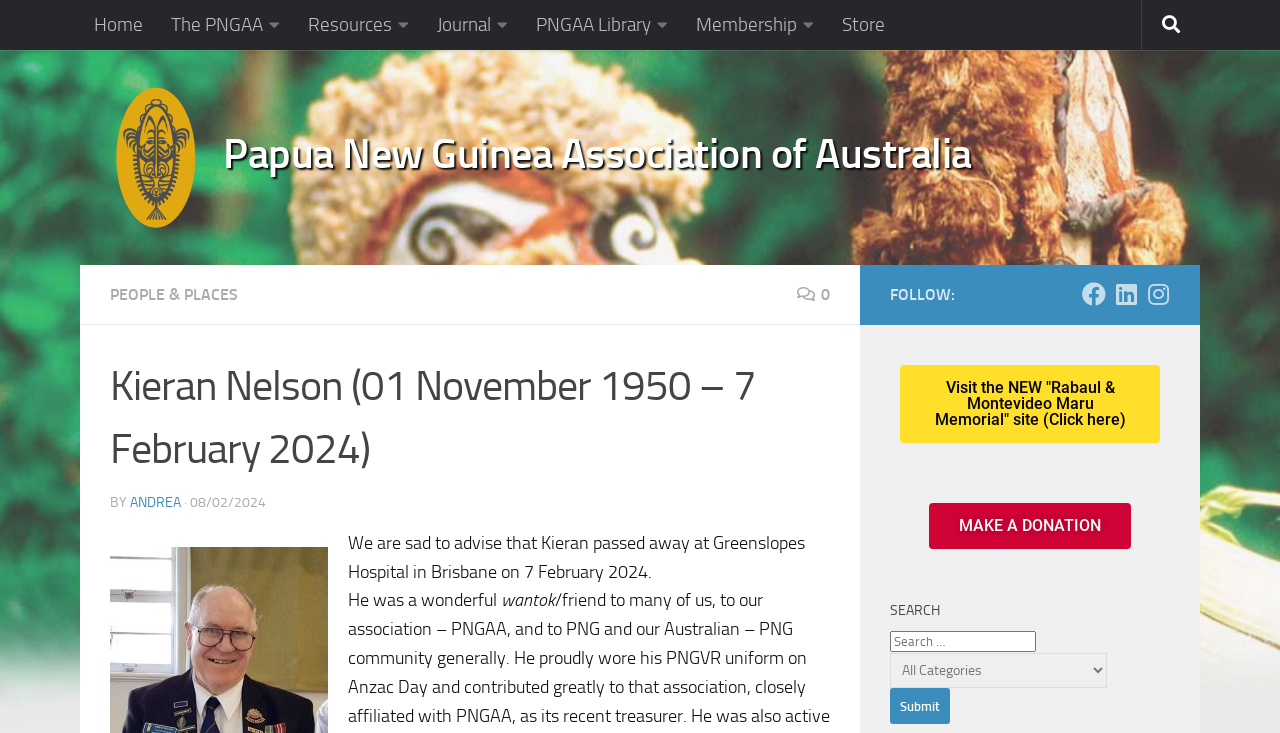Please pinpoint the bounding box coordinates for the region I should click to adhere to this instruction: "Click on the 'Home' link".

[0.062, 0.0, 0.123, 0.068]